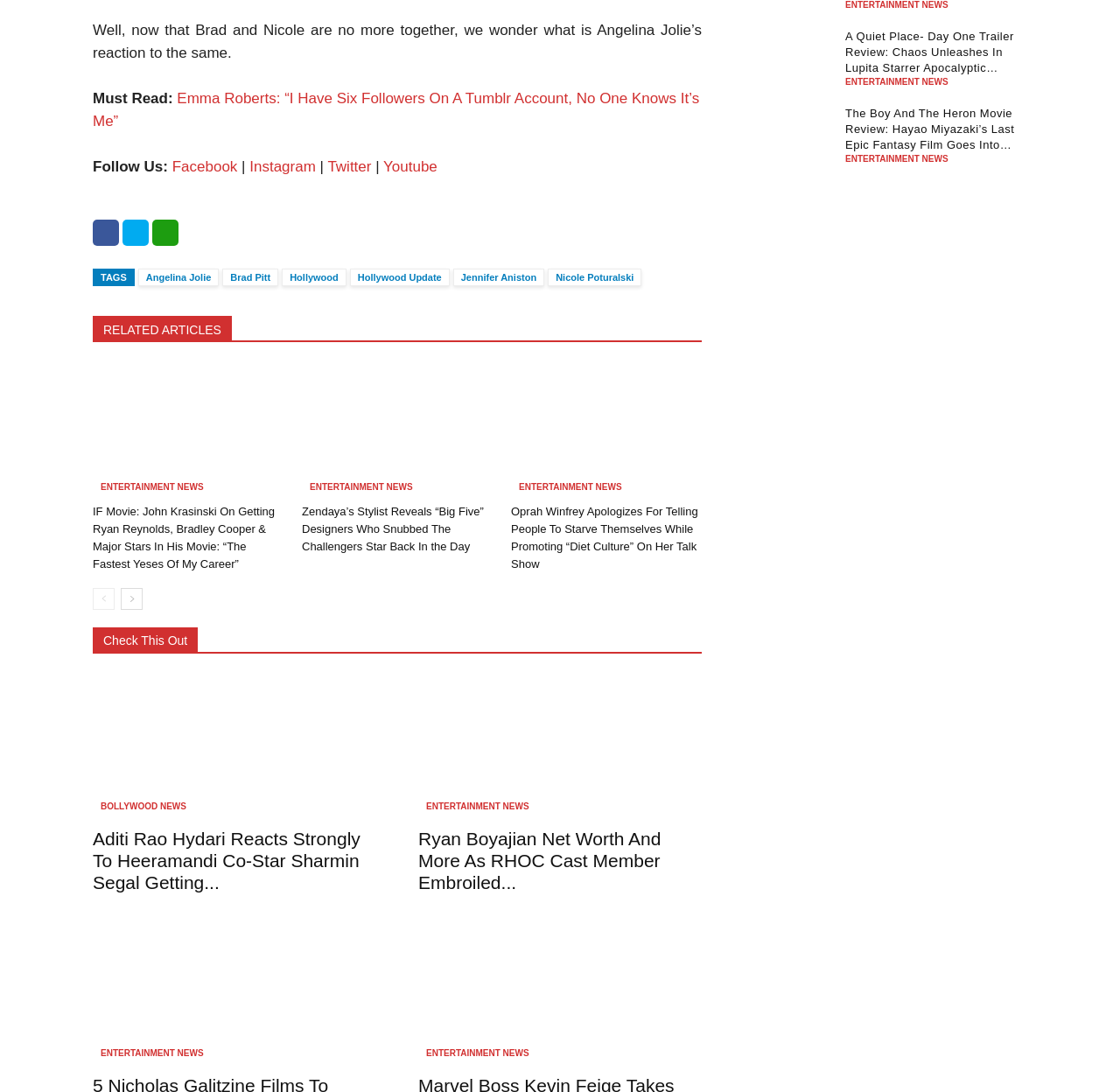Given the element description Entertainment News, identify the bounding box coordinates for the UI element on the webpage screenshot. The format should be (top-left x, top-left y, bottom-right x, bottom-right y), with values between 0 and 1.

[0.085, 0.958, 0.186, 0.971]